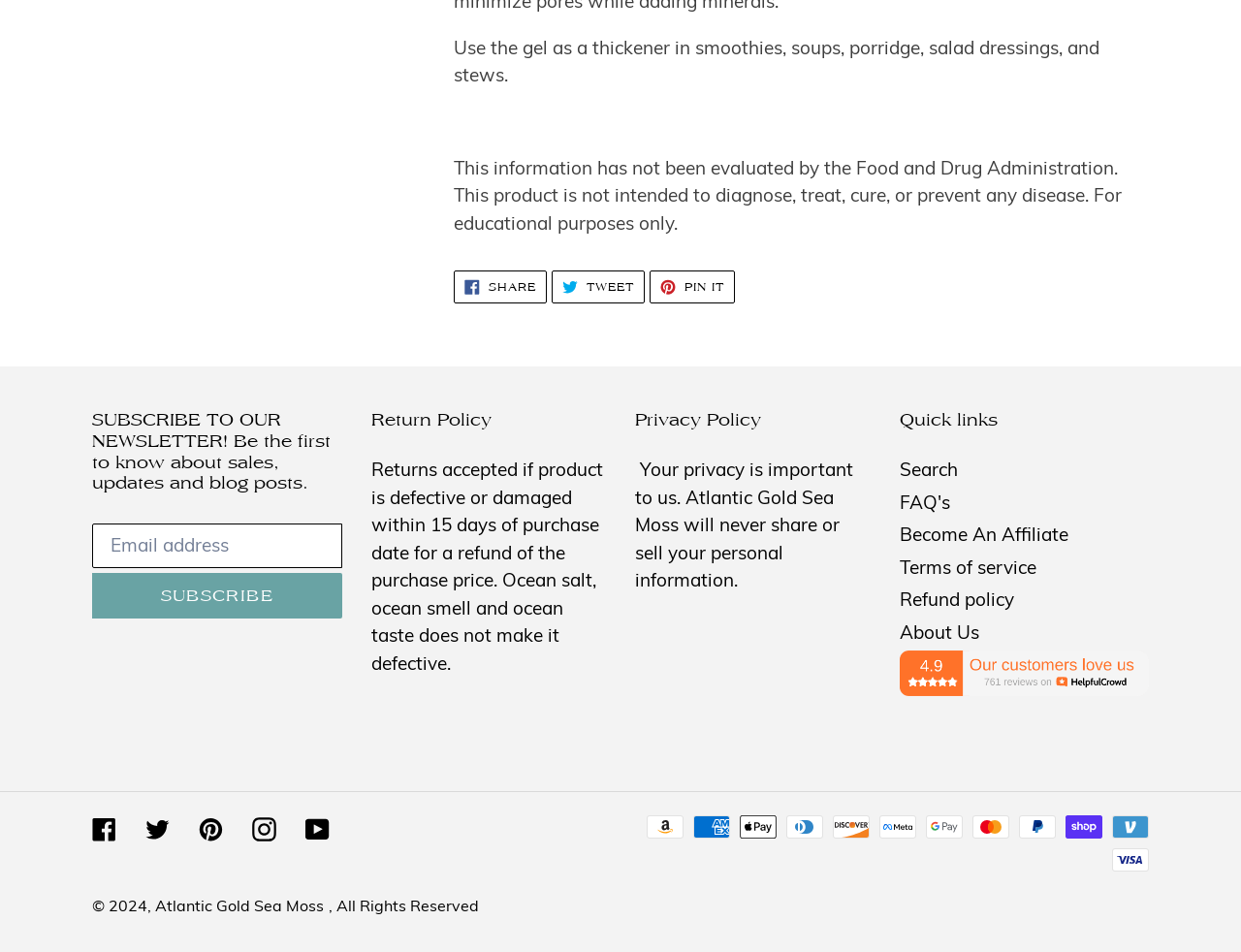How can I subscribe to the newsletter?
We need a detailed and meticulous answer to the question.

To subscribe to the newsletter, I can enter my email address in the textbox with the label 'Email address' and then click the 'SUBSCRIBE' button.